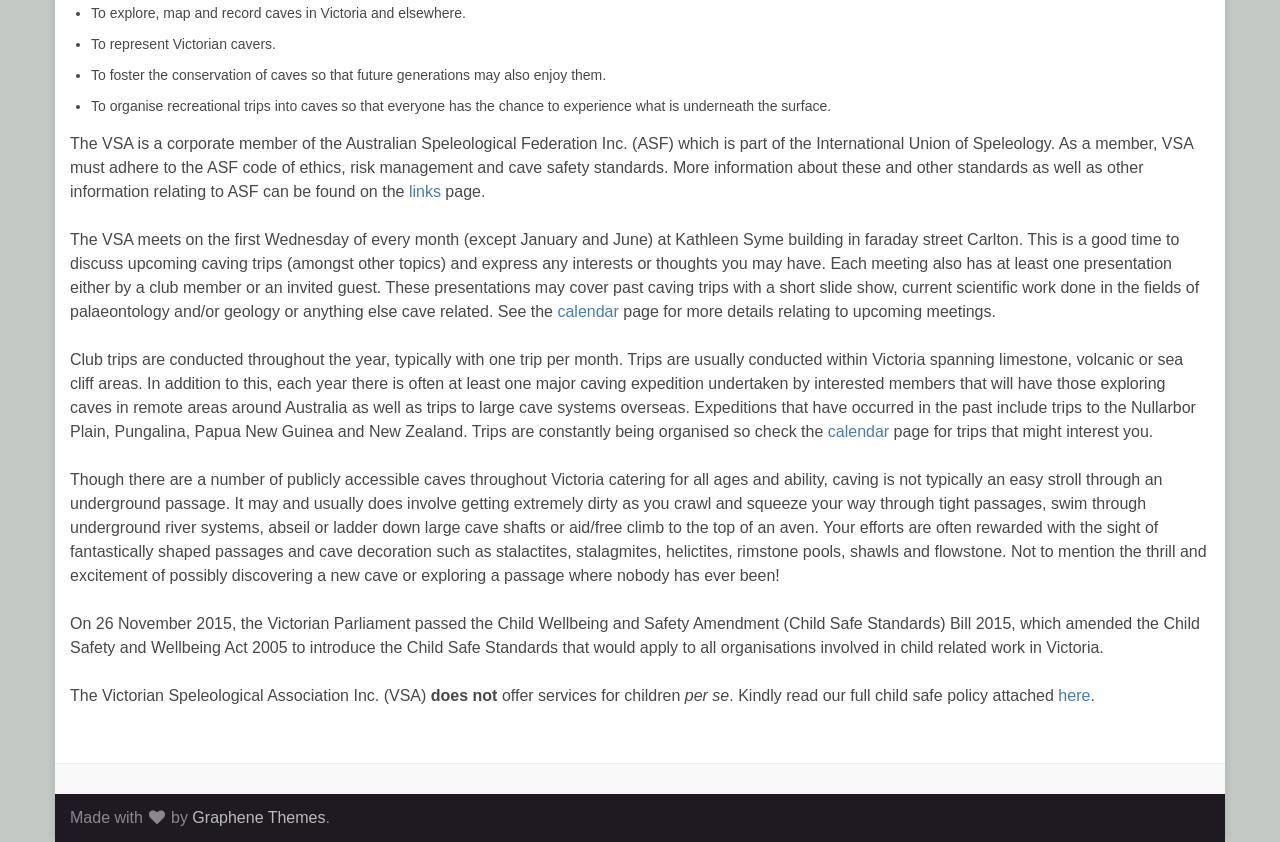Find the coordinates for the bounding box of the element with this description: "Graphene Themes".

[0.15, 0.961, 0.254, 0.981]